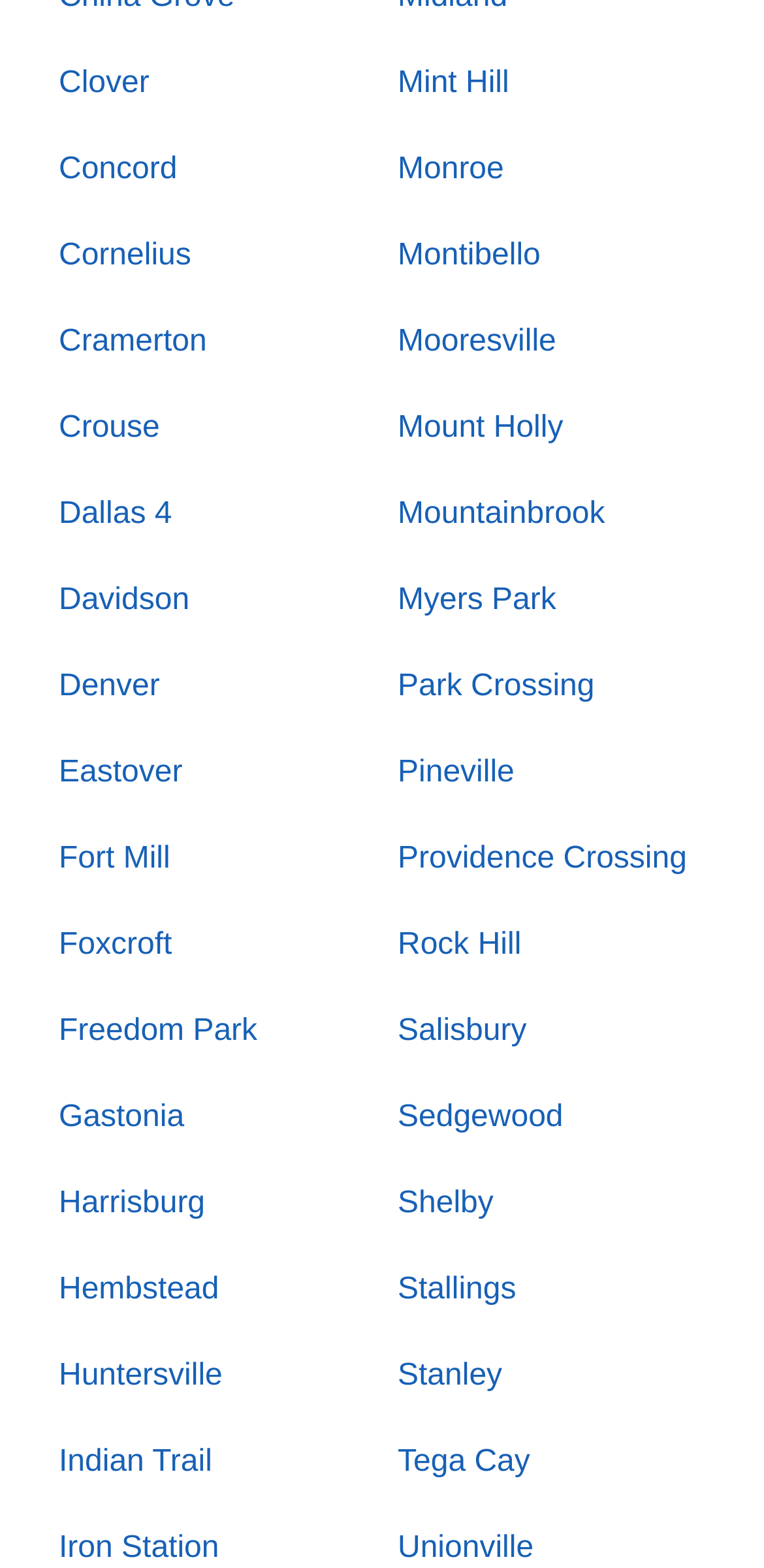Pinpoint the bounding box coordinates of the area that must be clicked to complete this instruction: "browse Unionville".

[0.521, 0.977, 0.698, 0.998]